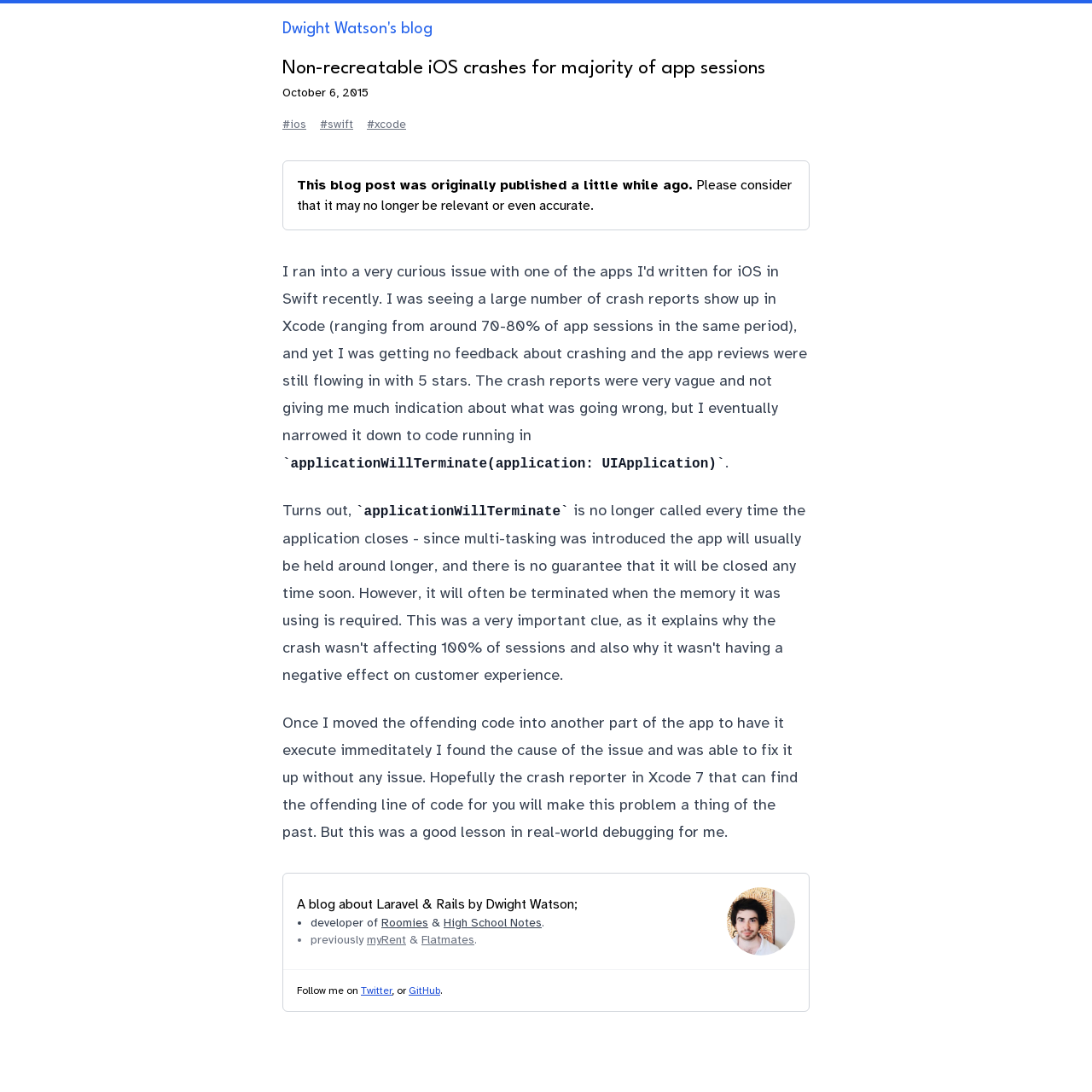Construct a thorough caption encompassing all aspects of the webpage.

This webpage is a blog post titled "Non-recreatable iOS crashes for majority of app sessions" by Dwight Watson. At the top, there is a heading "Dwight Watson's blog" with a link to the blog's homepage. Below it, there is a main section that contains the blog post's content.

The blog post's title is followed by a timestamp "October 6, 2015" and three links to tags "#ios", "#swift", and "#xcode". There are two paragraphs of text that introduce the blog post, warning readers that the content may no longer be relevant or accurate.

The main content of the blog post starts with a code snippet "applicationWillTerminate(application: UIApplication)" and then describes a debugging experience with an iOS app written in Swift. The text explains how the author found and fixed an issue, and how a crash reporter in Xcode 7 can help with similar problems in the future.

At the bottom of the page, there is a section that describes the author, Dwight Watson, as a developer of Roomies and High School Notes, and previously of myRent and Flatmates. There is also a picture of Dwight Watson.

On the right side of the page, there are links to follow the author on Twitter and GitHub. Overall, the webpage has a simple layout with a focus on the blog post's content.